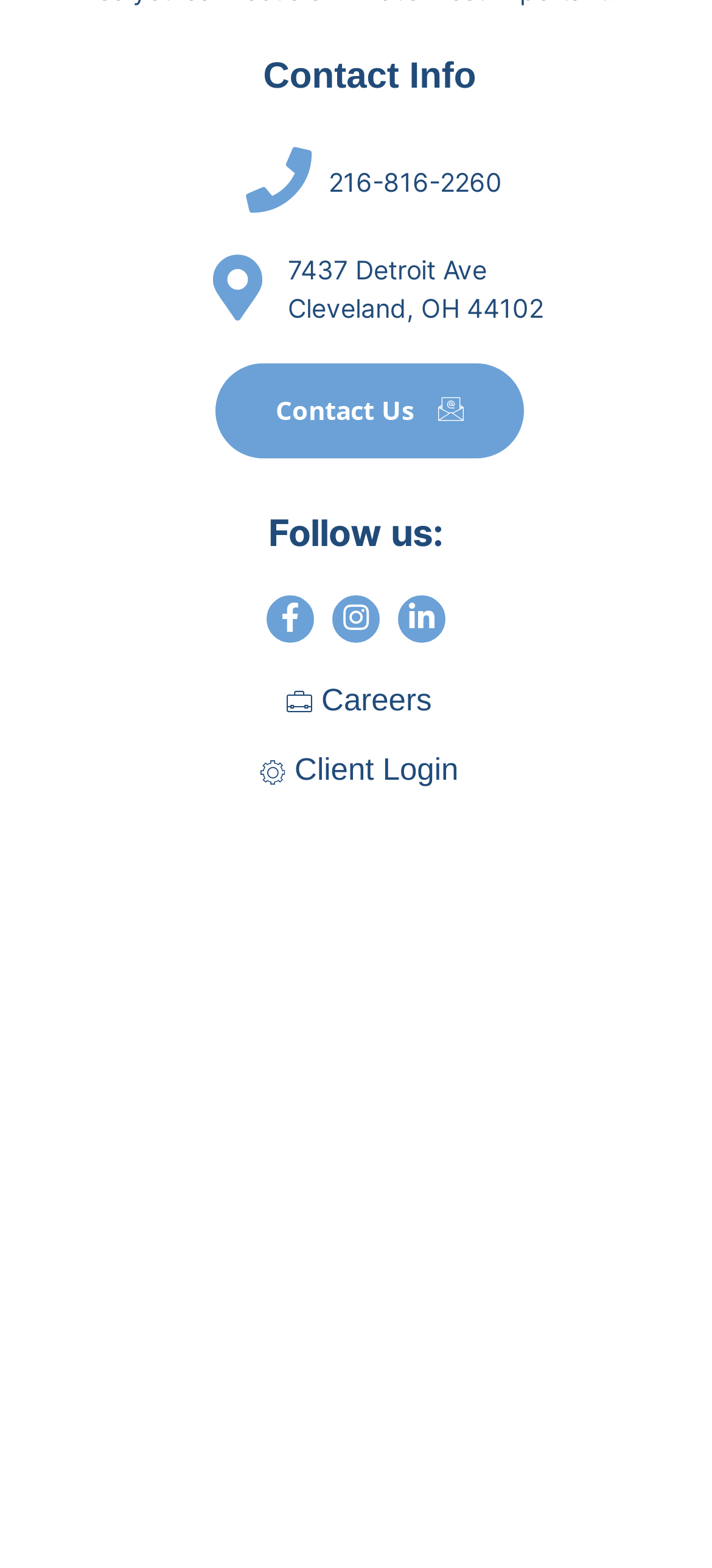Identify the bounding box for the described UI element: "Careers".

[0.103, 0.436, 0.897, 0.458]